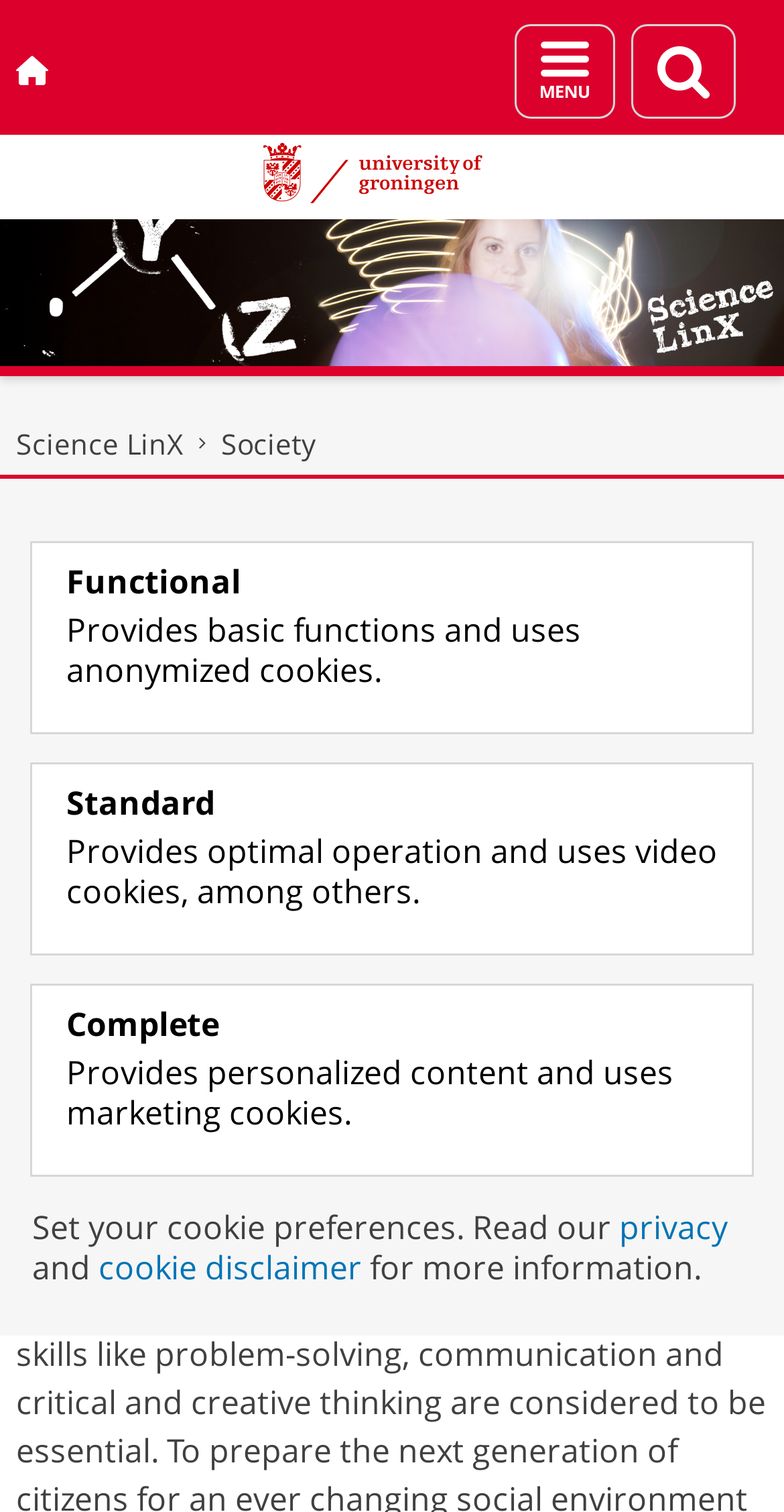Identify the coordinates of the bounding box for the element that must be clicked to accomplish the instruction: "Visit Science LinX".

[0.021, 0.281, 0.233, 0.306]